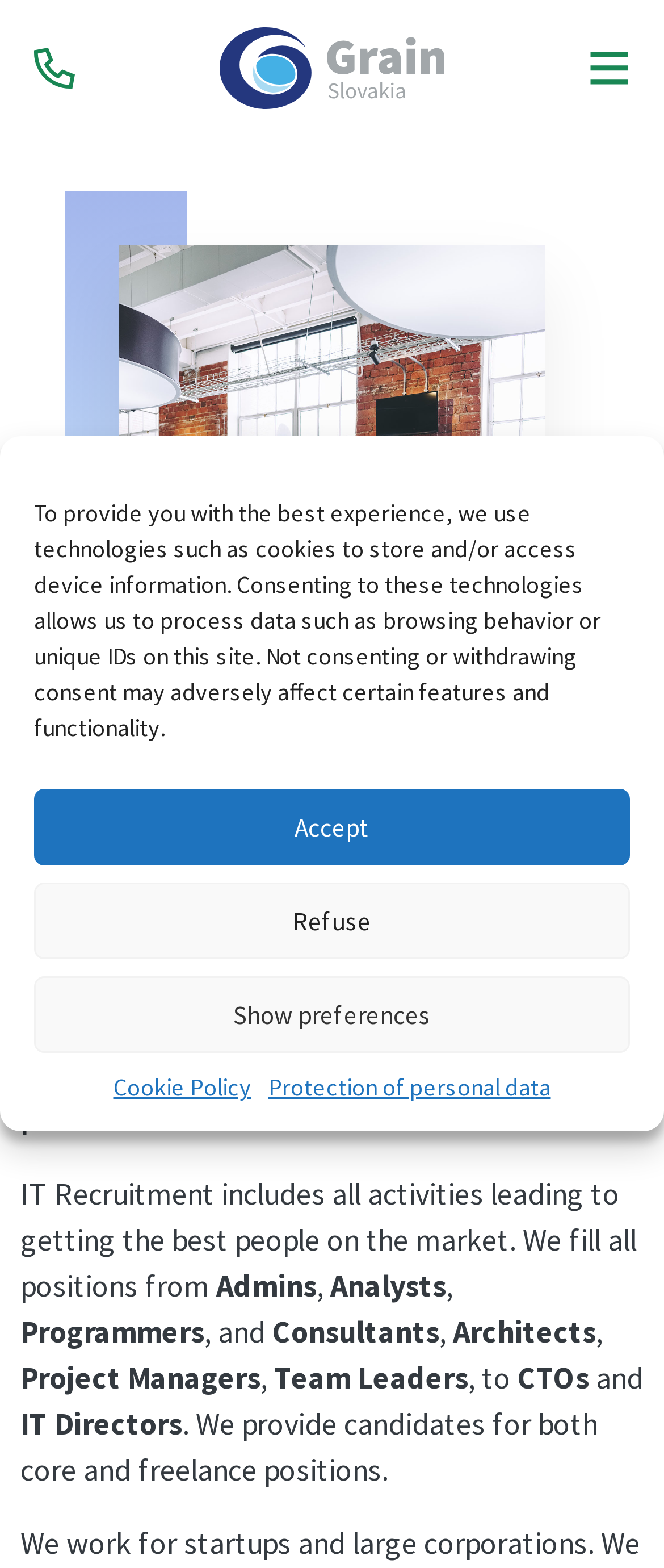Construct a comprehensive description capturing every detail on the webpage.

The webpage is about IT recruitment services offered by Grain Slovakia. At the top, there is a dialog box for managing cookie consent, which includes a description of how the website uses technologies like cookies to store and access device information. Below this dialog box, there are three buttons: "Accept", "Refuse", and "Show preferences". Additionally, there are two links: "Cookie Policy" and "Protection of personal data".

On the top-left corner, there is a small image, and next to it, a link with no text. On the top-right corner, there is another small image, and next to it, another link with no text. There is also a button that controls a navigation bar.

Below these elements, there is a large image with the text "Grain - IT recruitment" and a heading that says "IT recruitment". The main content of the webpage starts with a paragraph that reads, "Need to strengthen your IT team or fill one of the C-level positions and lack professionals? We have the solution." This is followed by a description of IT recruitment, which includes filling all positions from admins to IT directors, both core and freelance.

The text is organized in a hierarchical structure, with the main heading and paragraphs flowing from top to bottom, and the related text elements, such as the list of positions, arranged horizontally. The images and links are positioned at the top and bottom of the page, framing the main content.